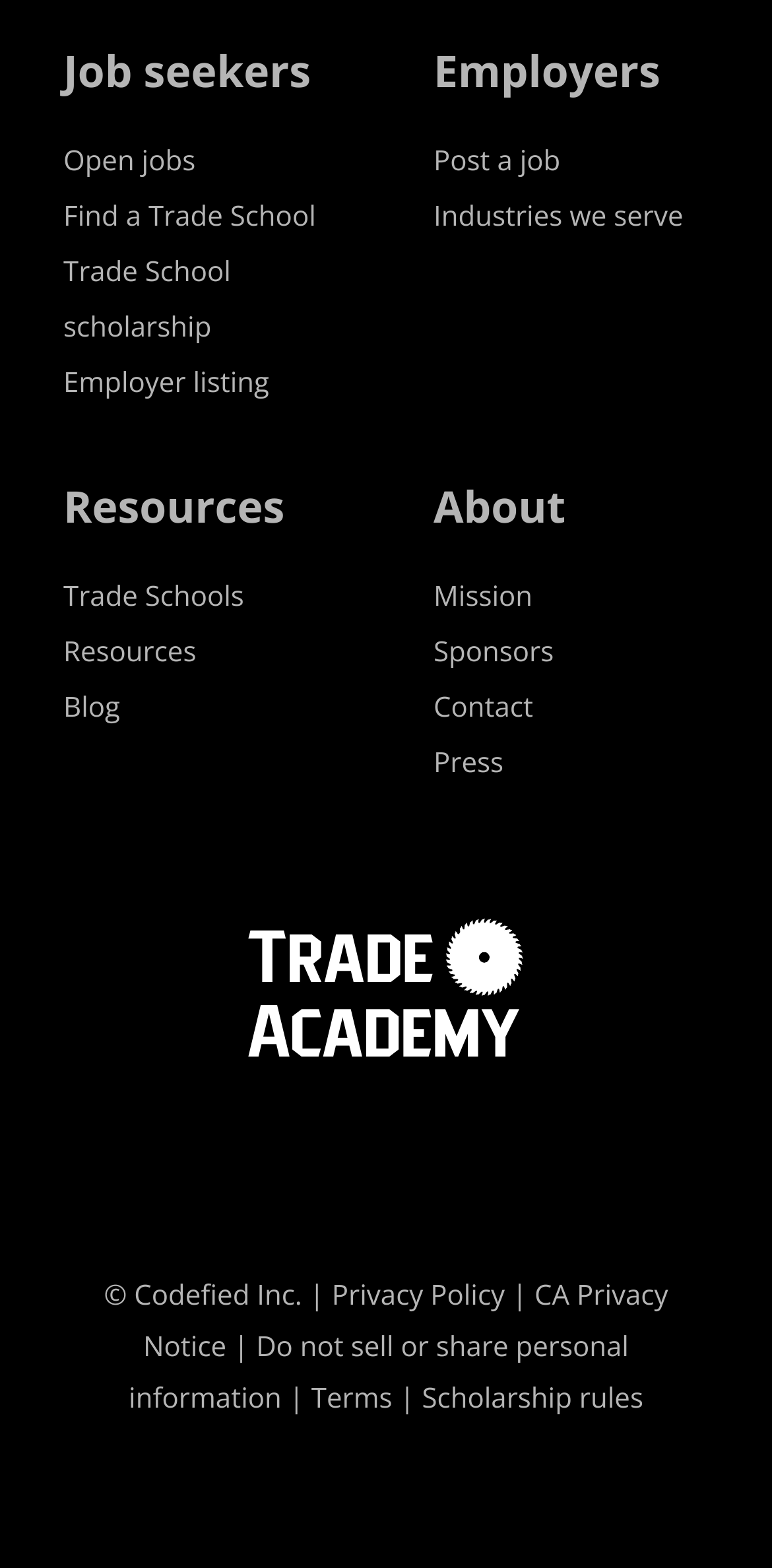What is the name of the company that owns this website?
Answer the question based on the image using a single word or a brief phrase.

Codefied Inc.